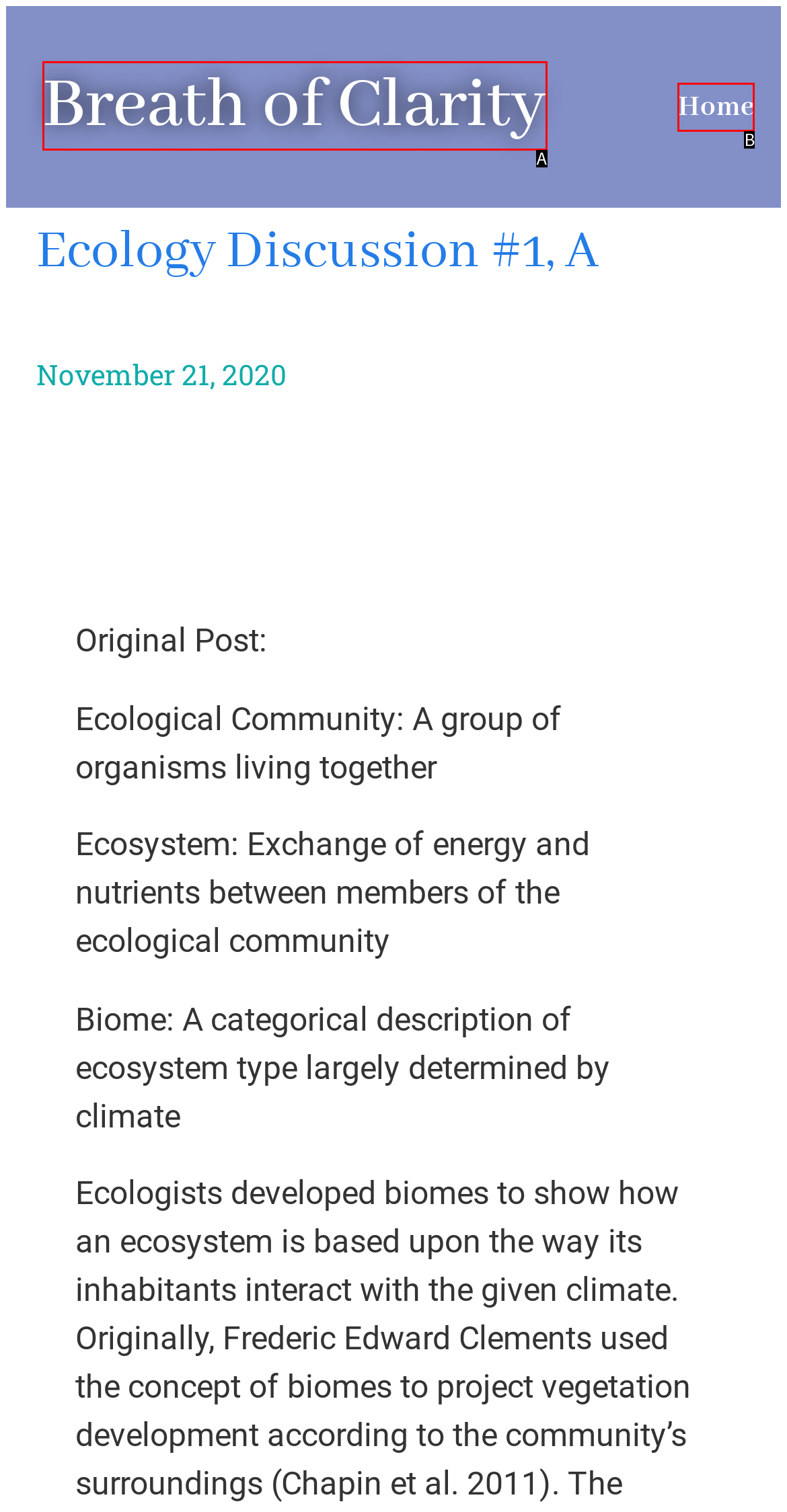Choose the HTML element that corresponds to the description: Breath of Clarity
Provide the answer by selecting the letter from the given choices.

A